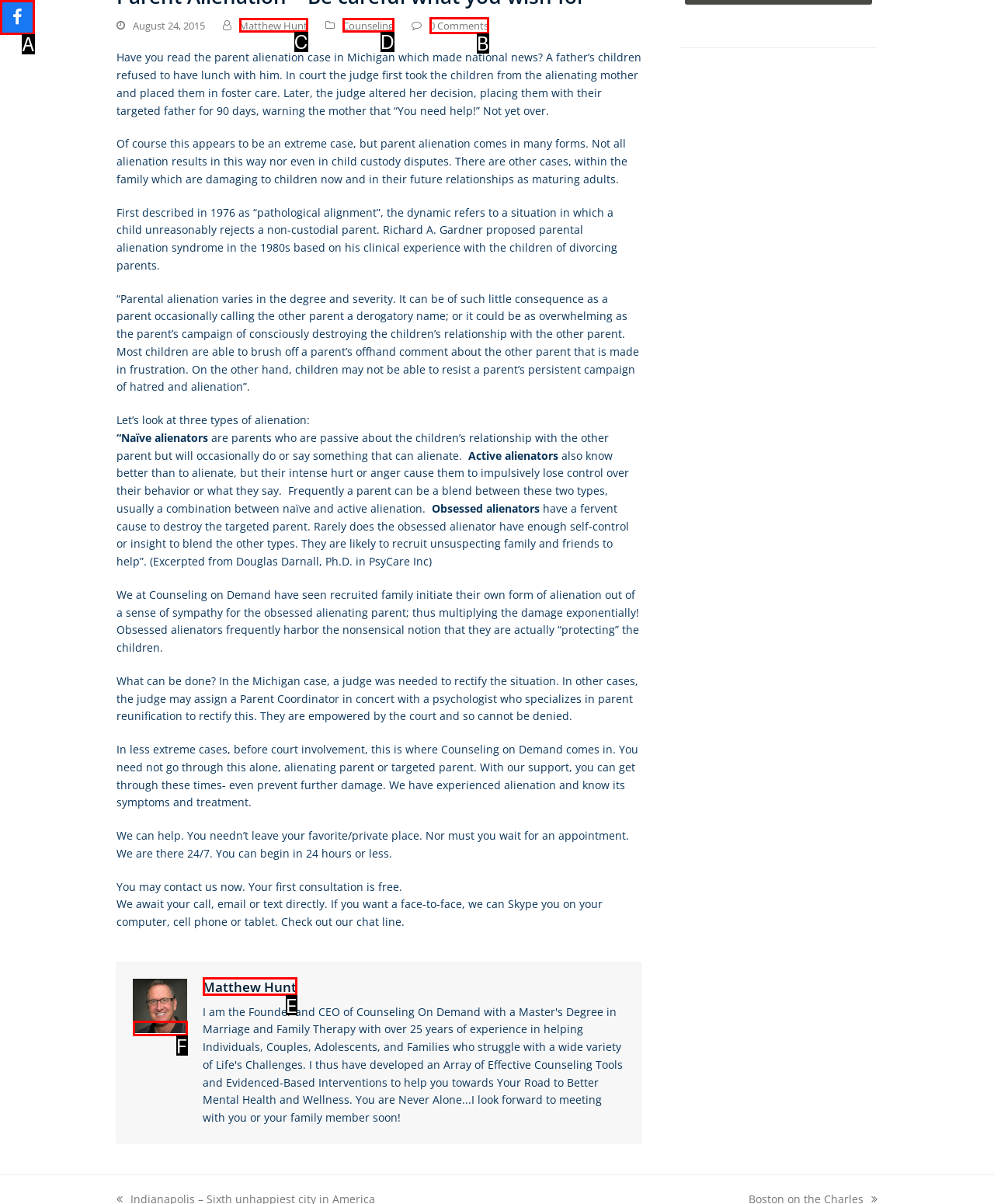Identify the option that corresponds to the description: Share on Facebook. Provide only the letter of the option directly.

A